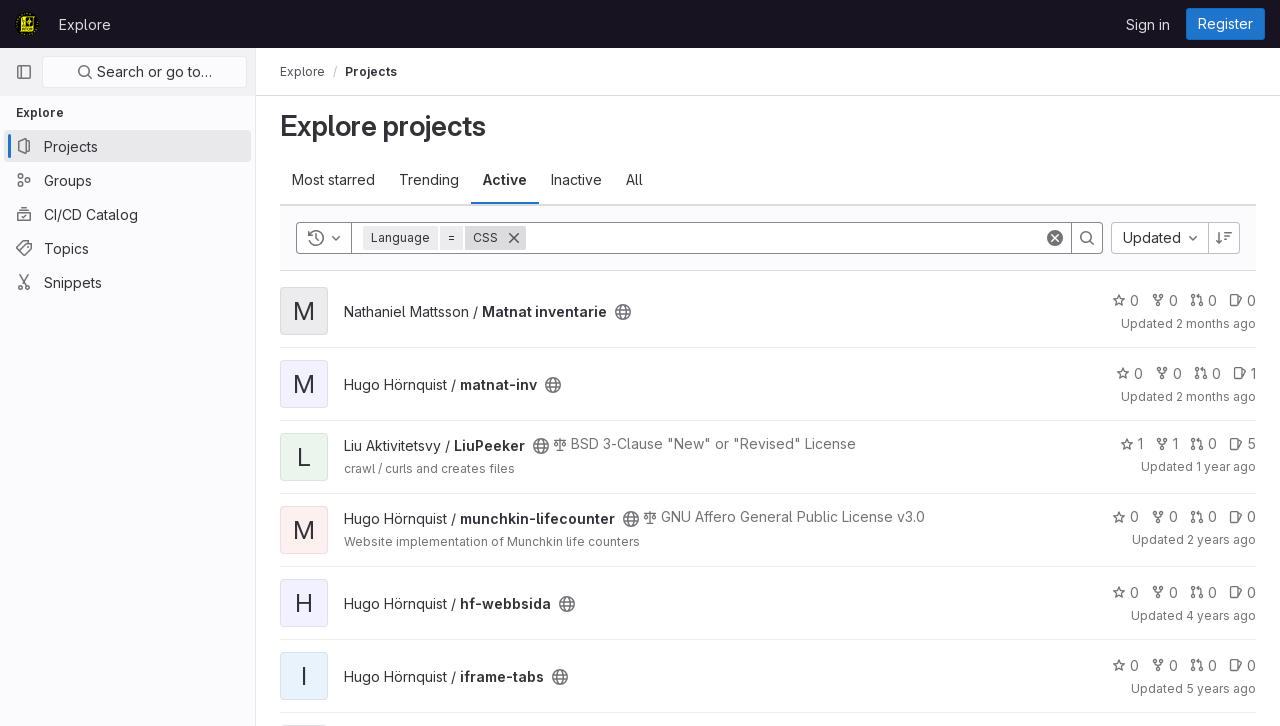Determine the bounding box coordinates of the region to click in order to accomplish the following instruction: "Search for a project". Provide the coordinates as four float numbers between 0 and 1, specifically [left, top, right, bottom].

[0.033, 0.077, 0.193, 0.121]